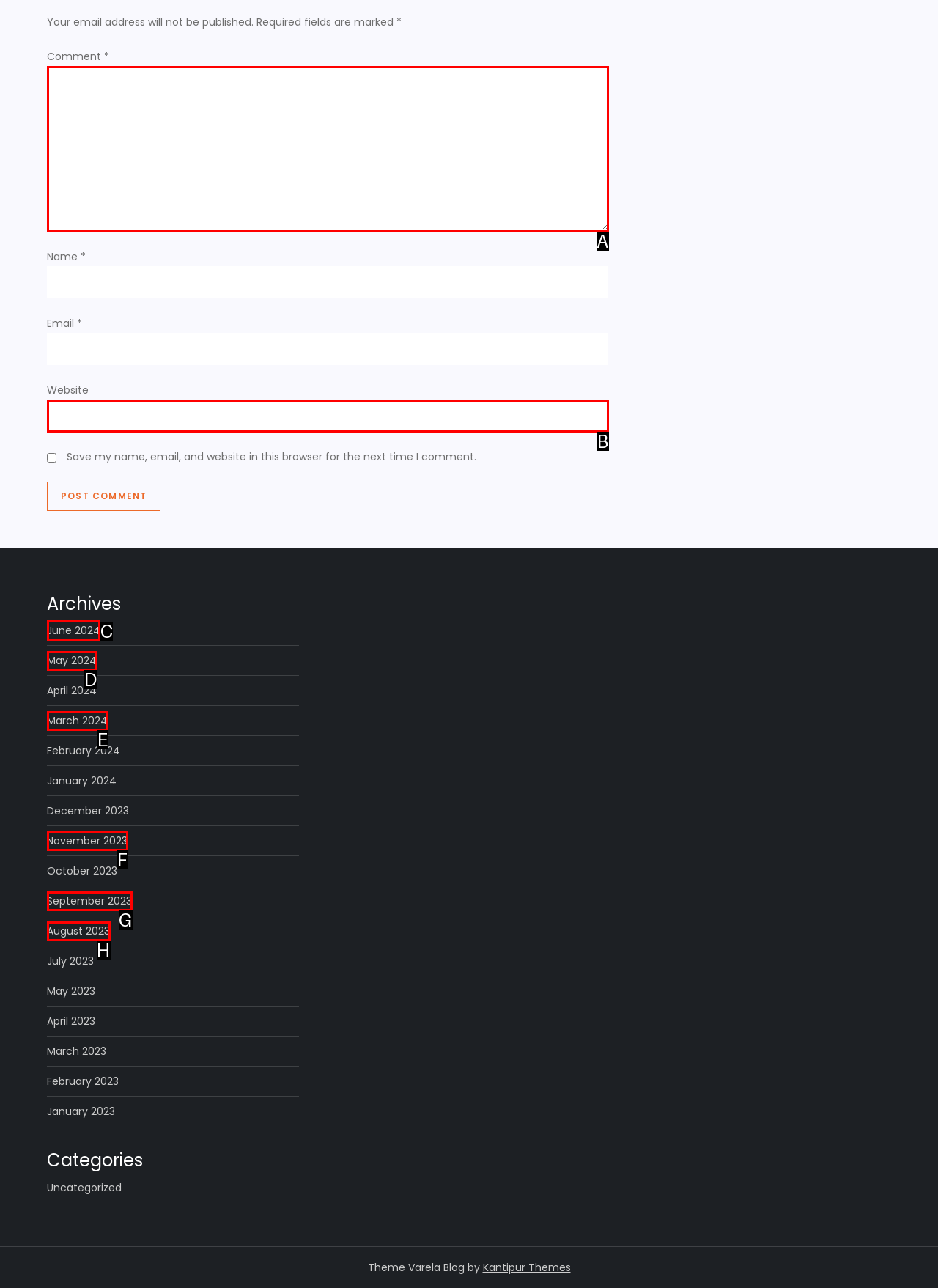Given the task: Select a month to view archives, indicate which boxed UI element should be clicked. Provide your answer using the letter associated with the correct choice.

C